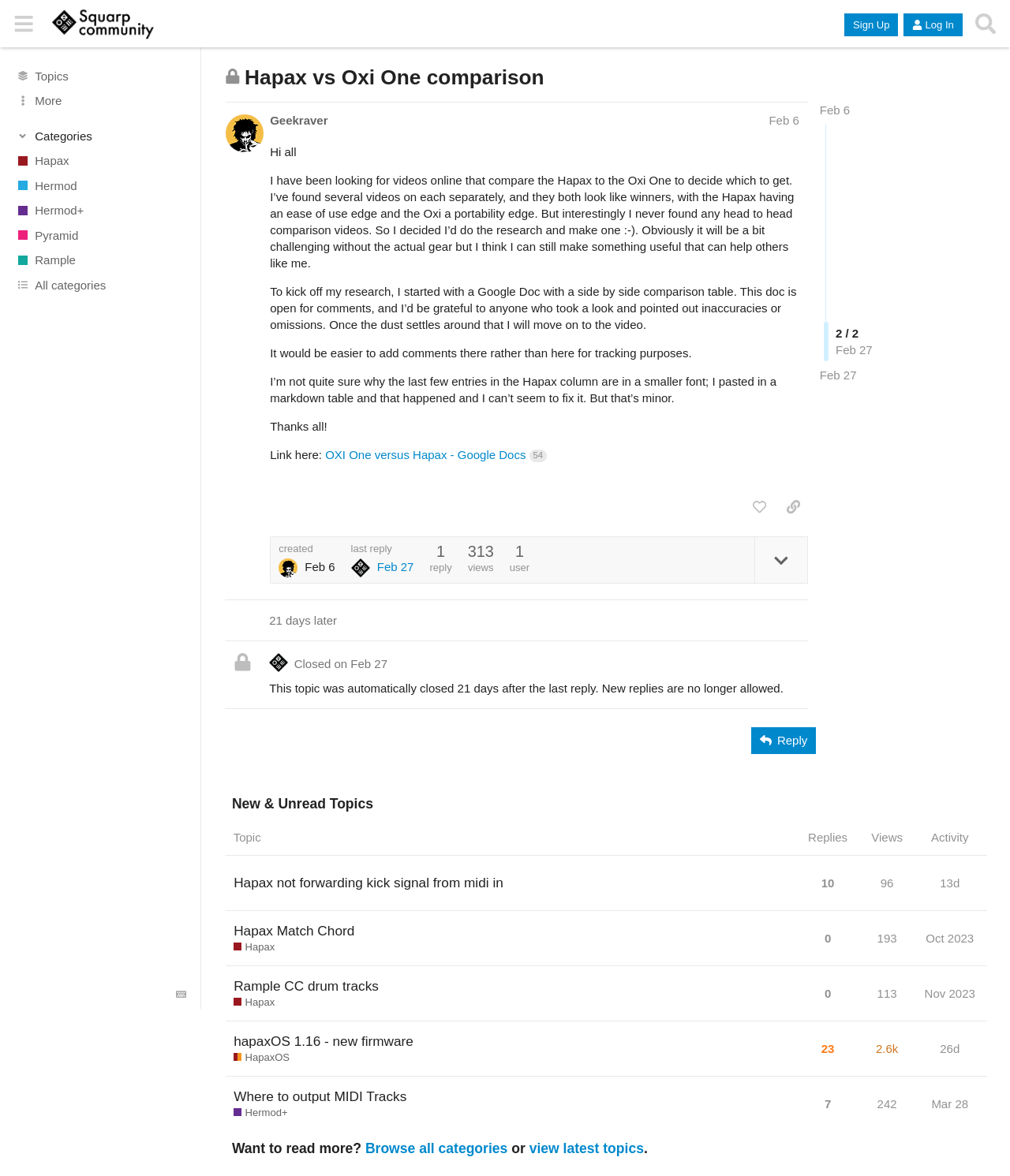Extract the bounding box coordinates for the HTML element that matches this description: "Previous Post". The coordinates should be four float numbers between 0 and 1, i.e., [left, top, right, bottom].

None